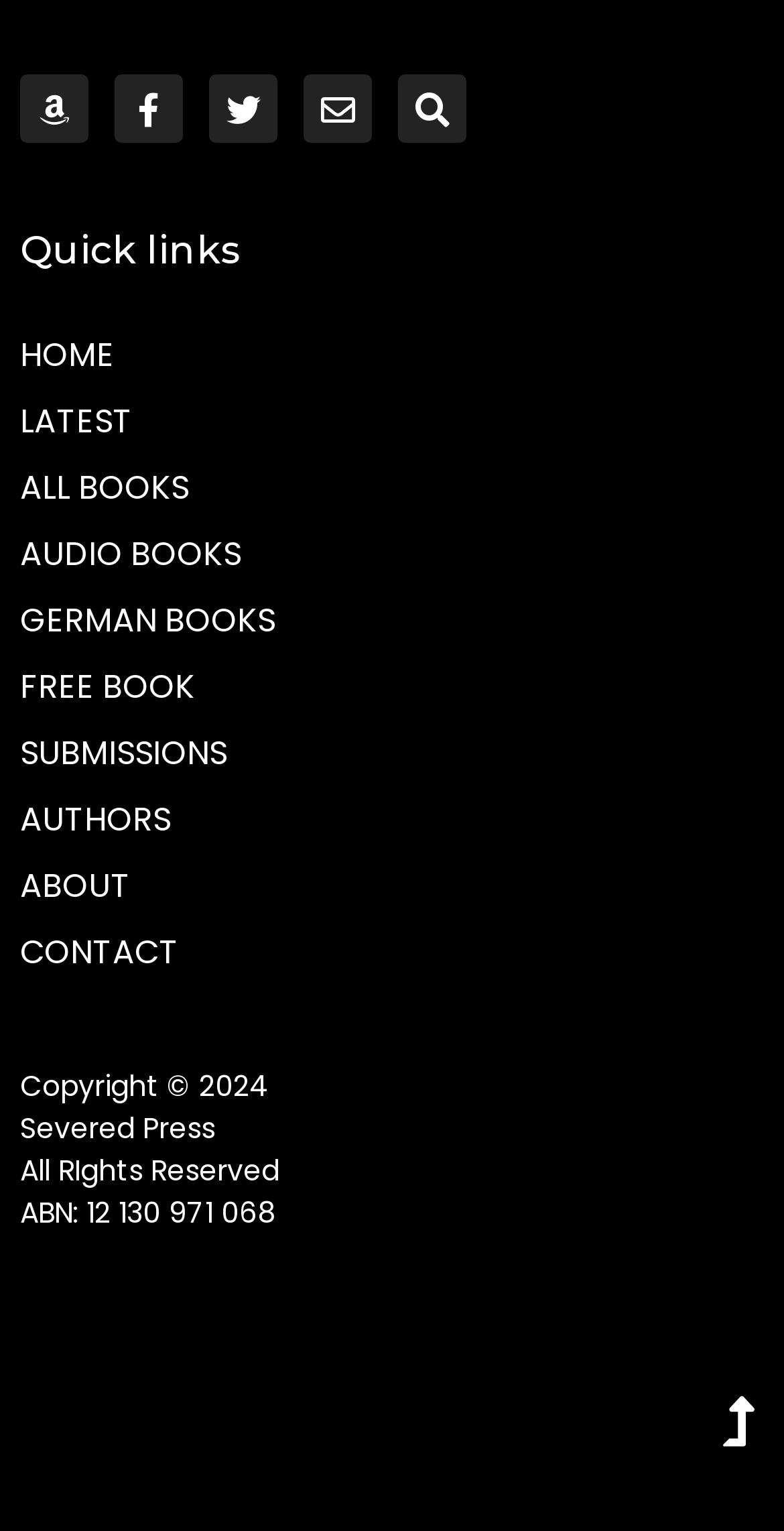What is the last link in the quick links section?
Provide a short answer using one word or a brief phrase based on the image.

CONTACT